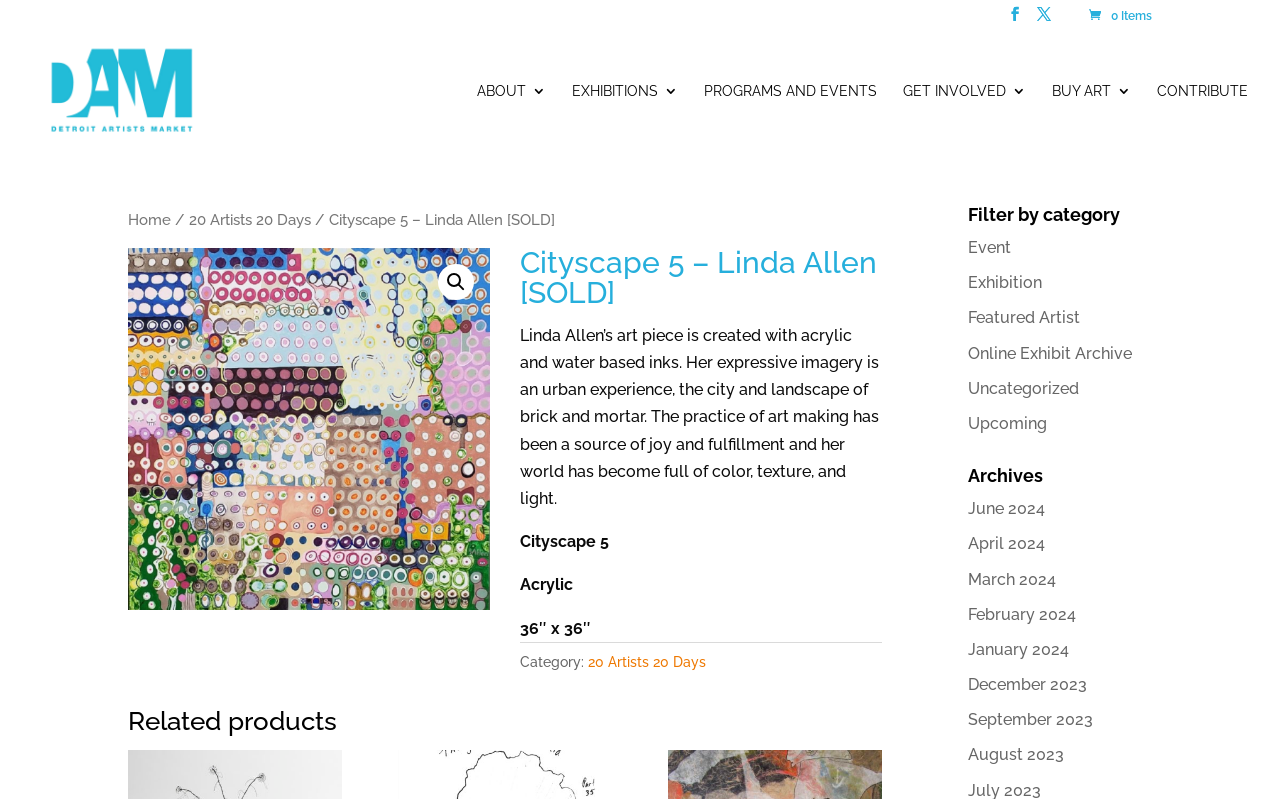Please find the bounding box coordinates of the section that needs to be clicked to achieve this instruction: "View the Terms and Conditions".

None